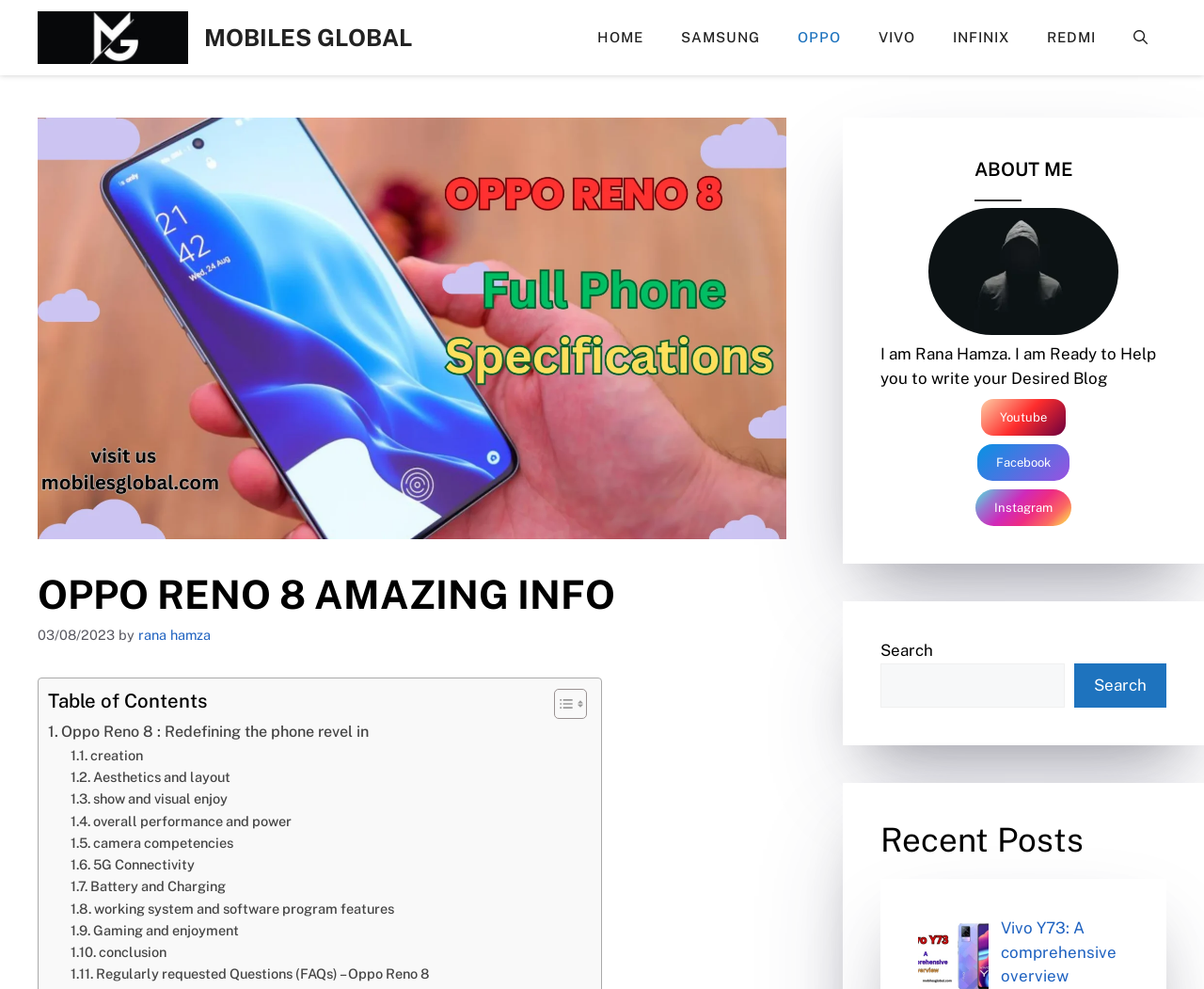Locate the bounding box coordinates of the item that should be clicked to fulfill the instruction: "Click on the 'campaing' tag".

None